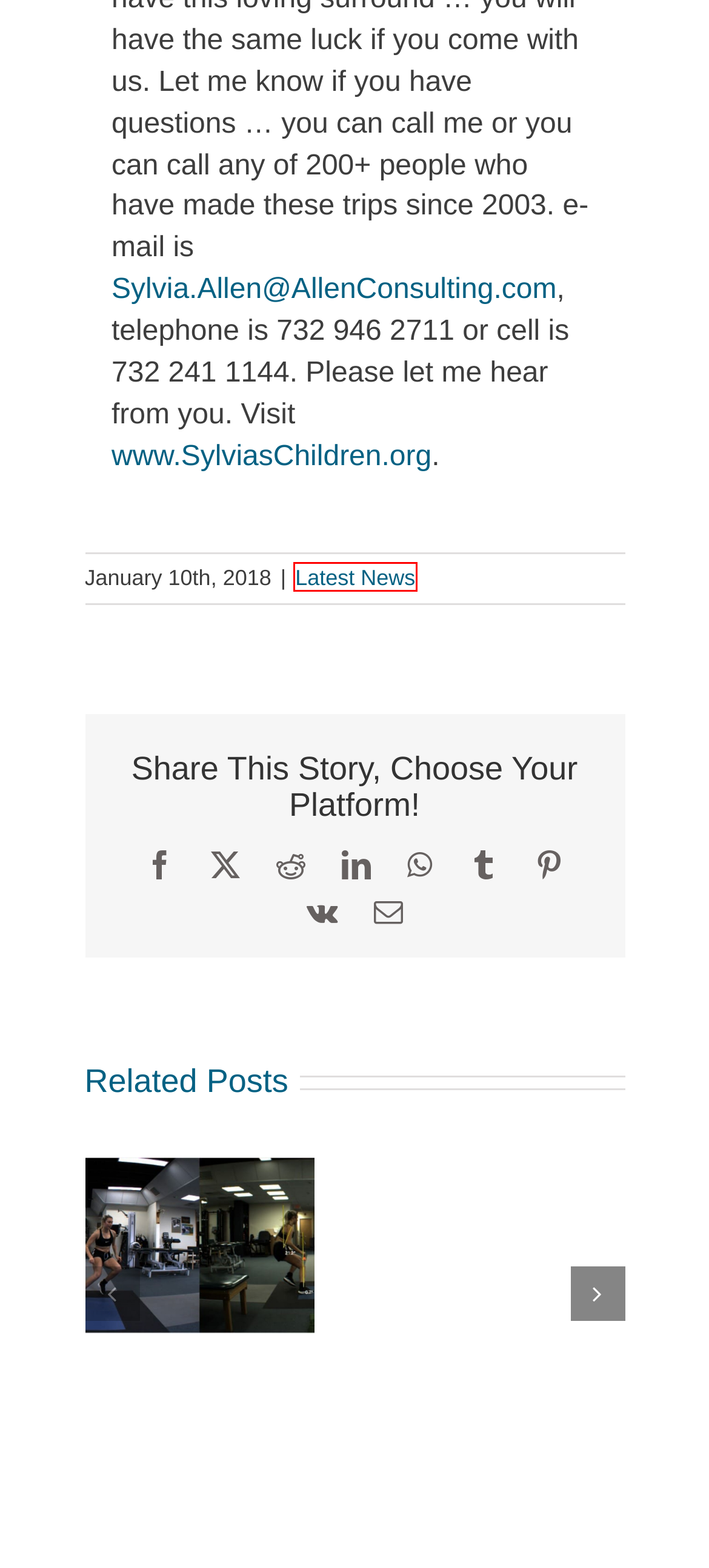Examine the screenshot of a webpage with a red bounding box around a UI element. Your task is to identify the webpage description that best corresponds to the new webpage after clicking the specified element. The given options are:
A. Sylvia's Children
B. Latest News | ALLEN Consulting Inc. - Sylvia Allen
C. DVD/Both Books Combination | ALLEN Consulting Inc. - Sylvia Allen
D. ALLEN Consulting Inc. - Sylvia Allen
E. A Woman's Guide To Sales Success | ALLEN Consulting Inc. - Sylvia Allen
F. Battle of Asumpink Creek Trenton | ALLEN Consulting Inc. - Sylvia Allen
G. Shopping Cart | ALLEN Consulting Inc. - Sylvia Allen
H. West Orange Announces Its Slate of Upcoming Events for 2018 | ALLEN Consulting Inc. - Sylvia Allen

B